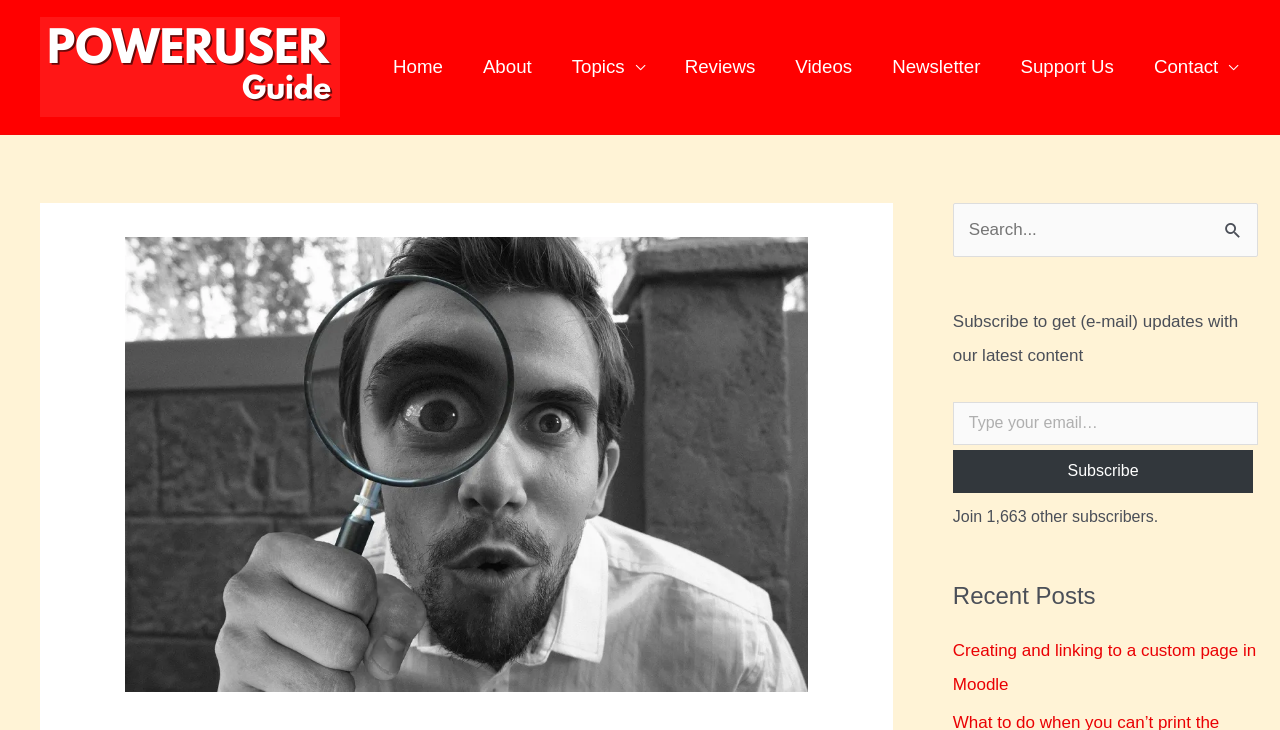How many subscribers are there?
Using the image, provide a detailed and thorough answer to the question.

I found the StaticText 'Join 1,663 other subscribers.' under the 'Subscribe to get (e-mail) updates with our latest content' section, which indicates the number of subscribers.